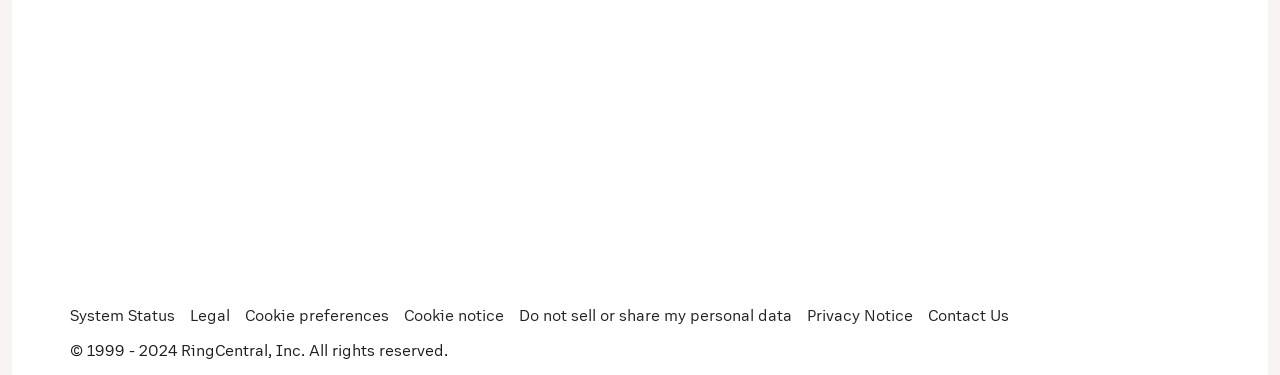What is the vertical position of the 'System Status' link? Look at the image and give a one-word or short phrase answer.

Above the copyright notice